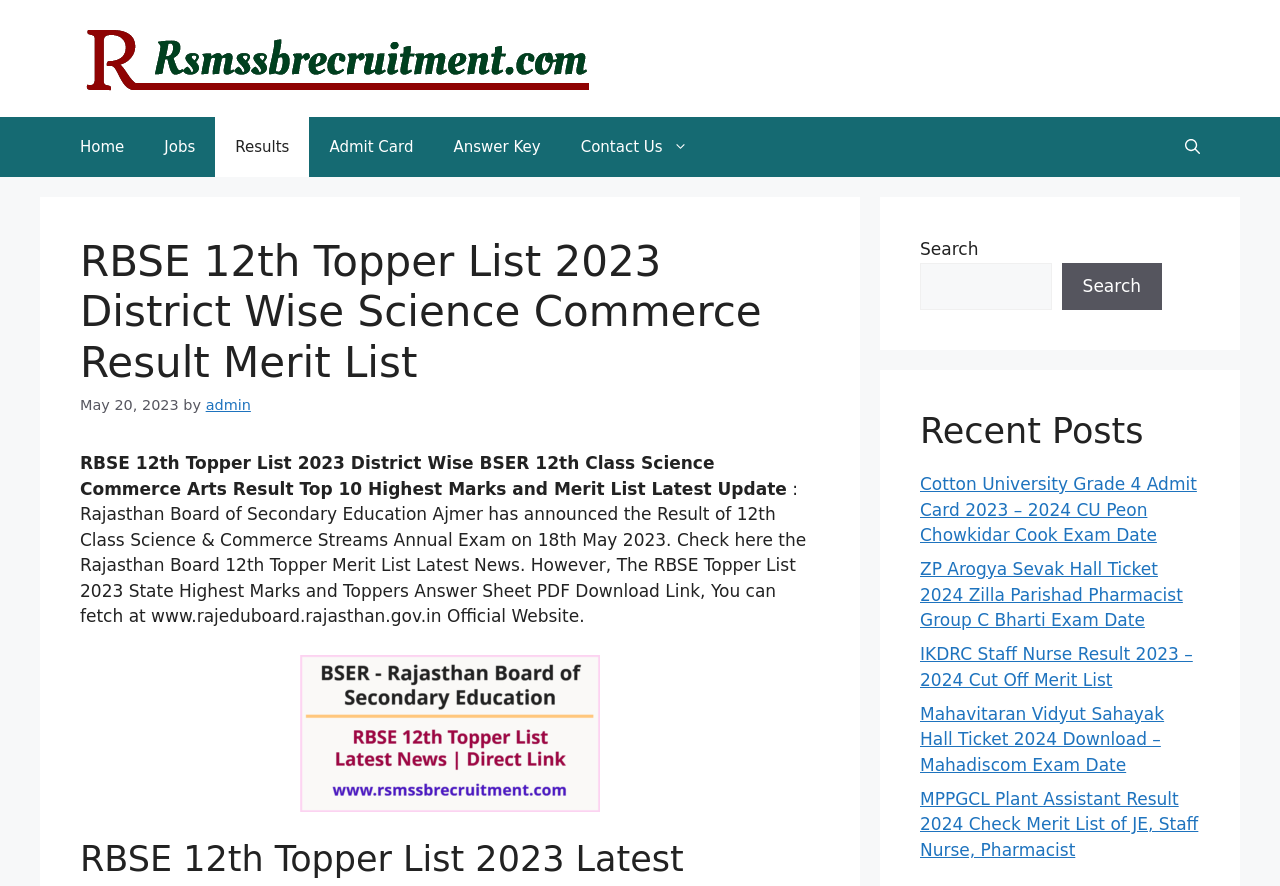Reply to the question with a brief word or phrase: What is the position of the search bar on the webpage?

Top right